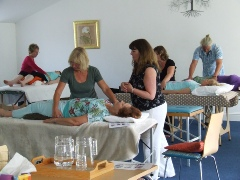Provide a thorough description of the image presented.

The image depicts a serene room set up for a relaxation training course, showcasing practitioners in the midst of a session. Several individuals are engaged in hands-on practice, demonstrating techniques of Neutral Space Relaxation. In the foreground, a practitioner is attentively assisting a participant lying on a massage table, while others can be seen in the background working with classmates. The room is bright and airy, highlighted by natural light, and features tables prepared for relaxation work. A tray of glasses and supplies is visible, suggesting a welcoming and supportive environment for learning and practice in relaxation techniques.